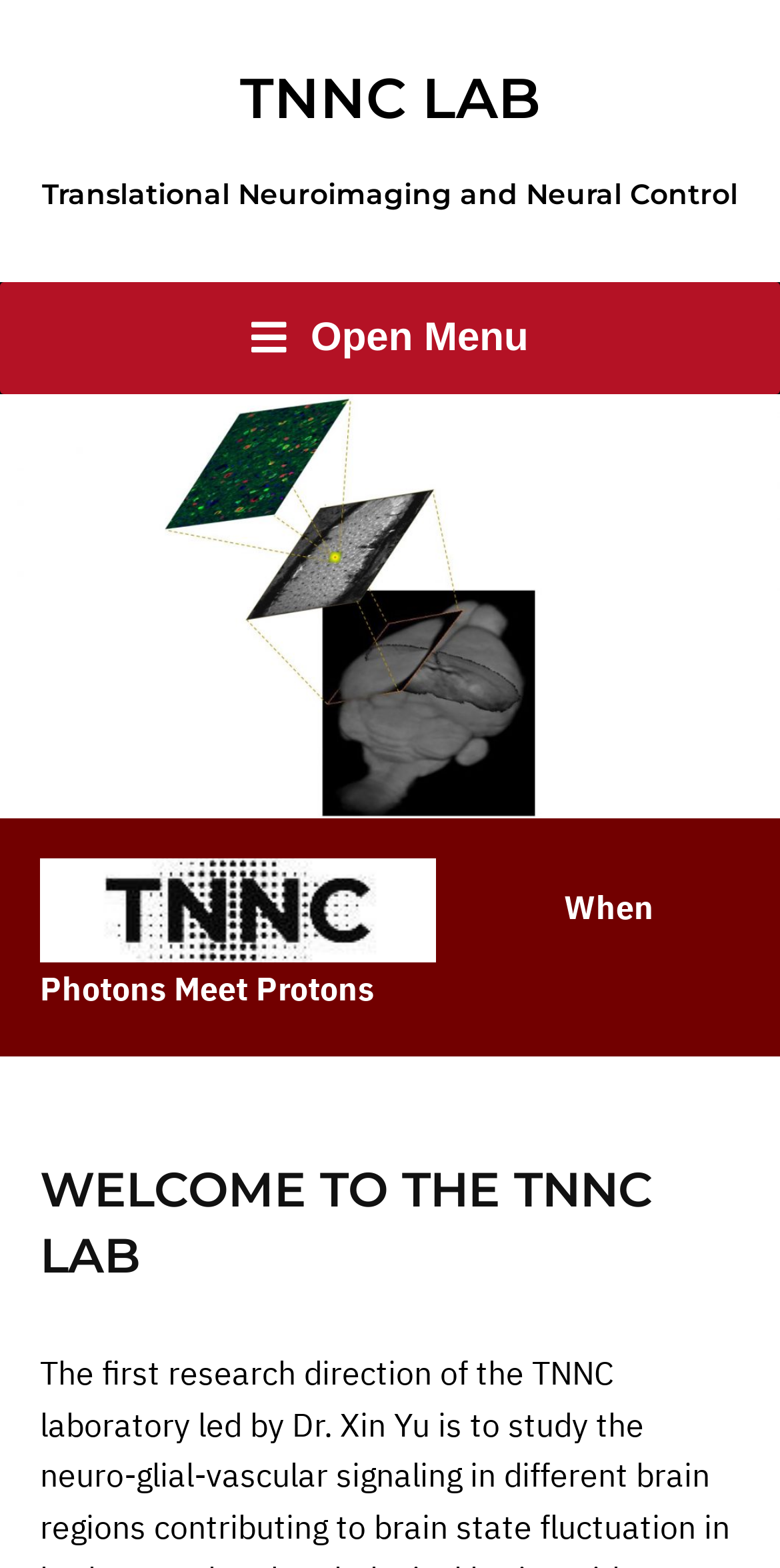Determine the bounding box of the UI element mentioned here: "About". The coordinates must be in the format [left, top, right, bottom] with values ranging from 0 to 1.

None